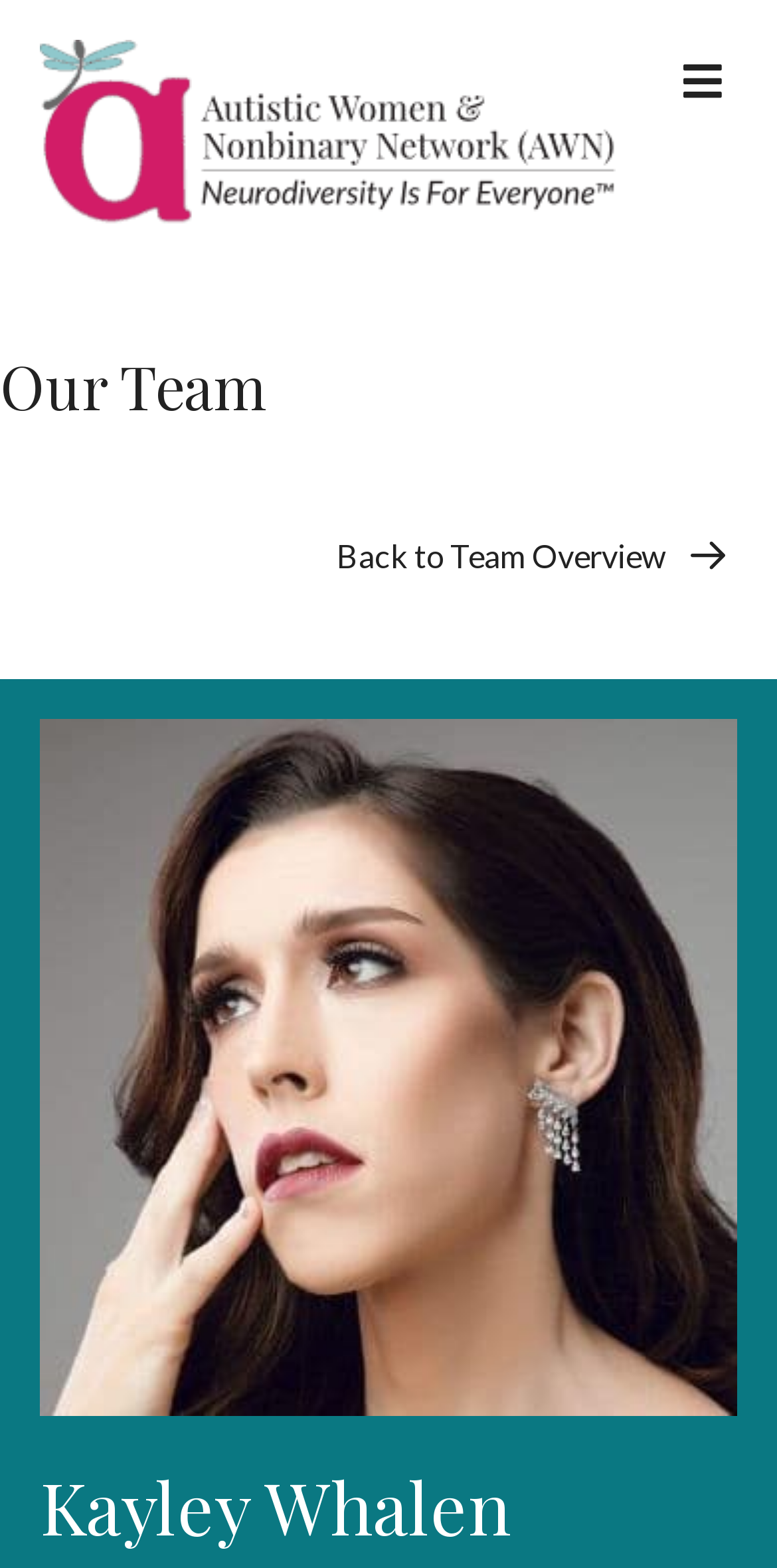Examine the image and give a thorough answer to the following question:
What is the section of the webpage that Kayley Whalen belongs to?

I found the heading element with the text 'Our Team' and the link element with the text 'Back to Team Overview' below it, which suggests that Kayley Whalen belongs to the 'Our Team' section of the webpage.